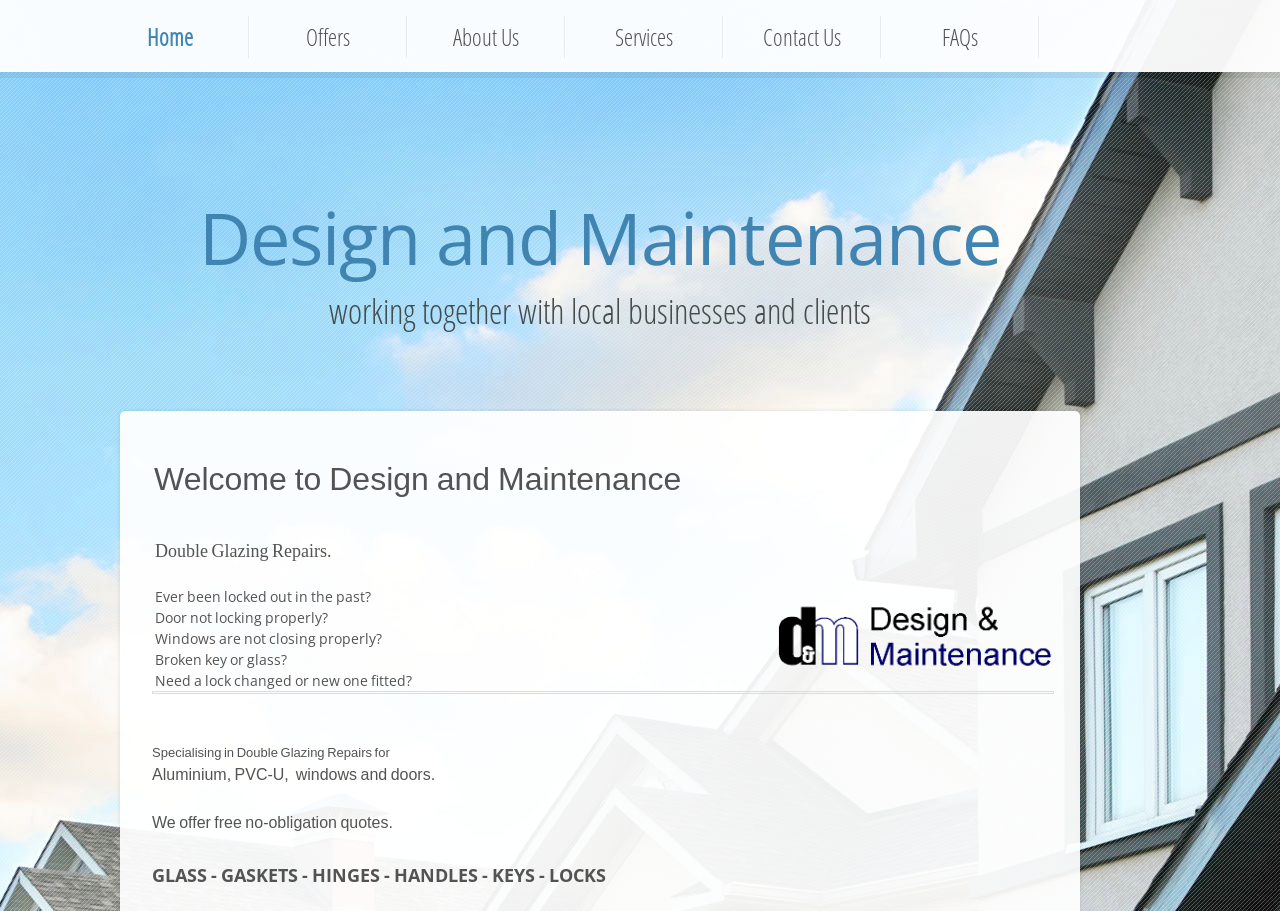What is the name of the company?
Please provide an in-depth and detailed response to the question.

The company name is mentioned in the text 'Welcome to Design and Maintenance' on the webpage, which indicates that the company name is Design and Maintenance.